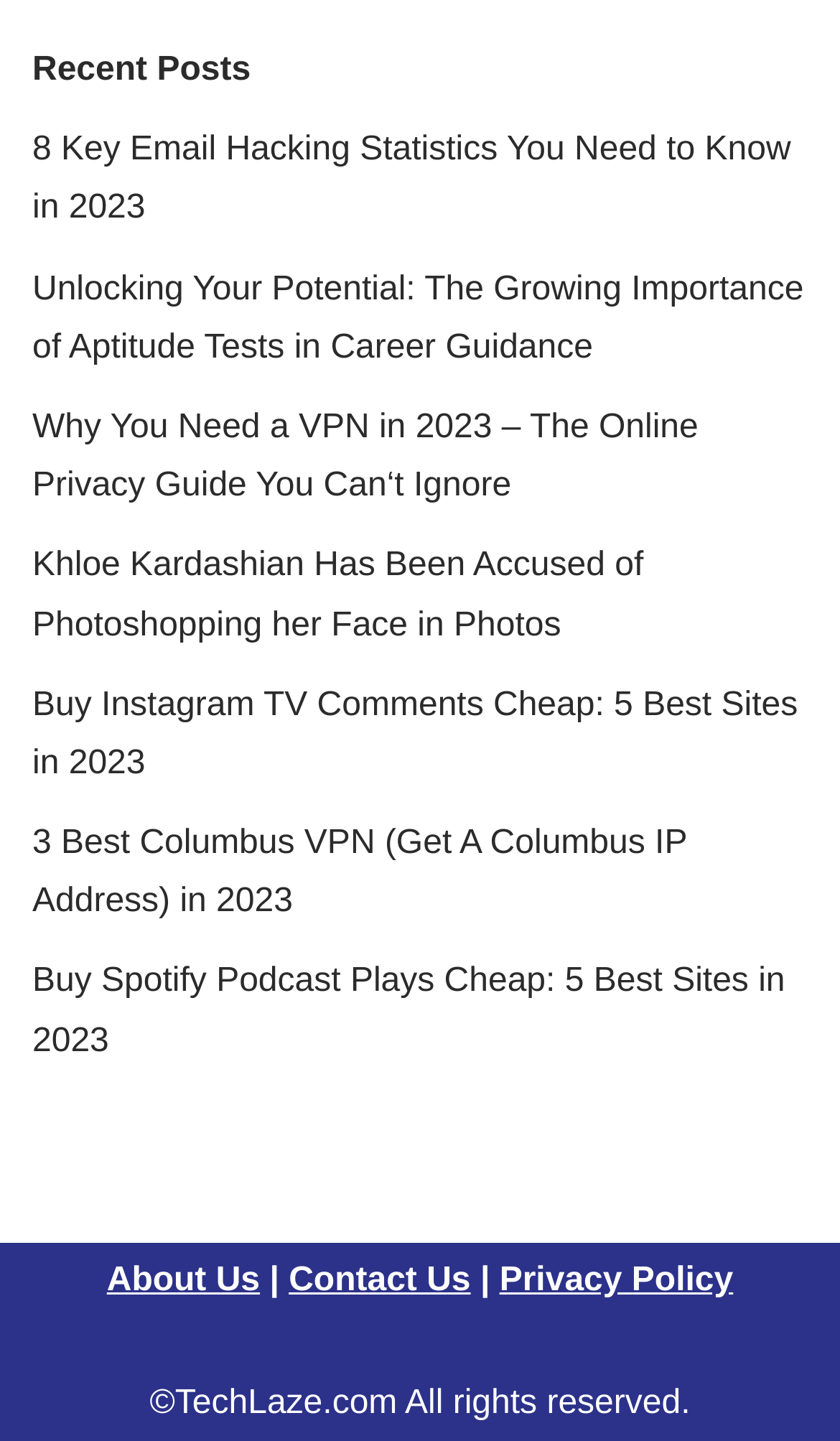Please mark the clickable region by giving the bounding box coordinates needed to complete this instruction: "Visit the about us page".

[0.127, 0.876, 0.309, 0.901]